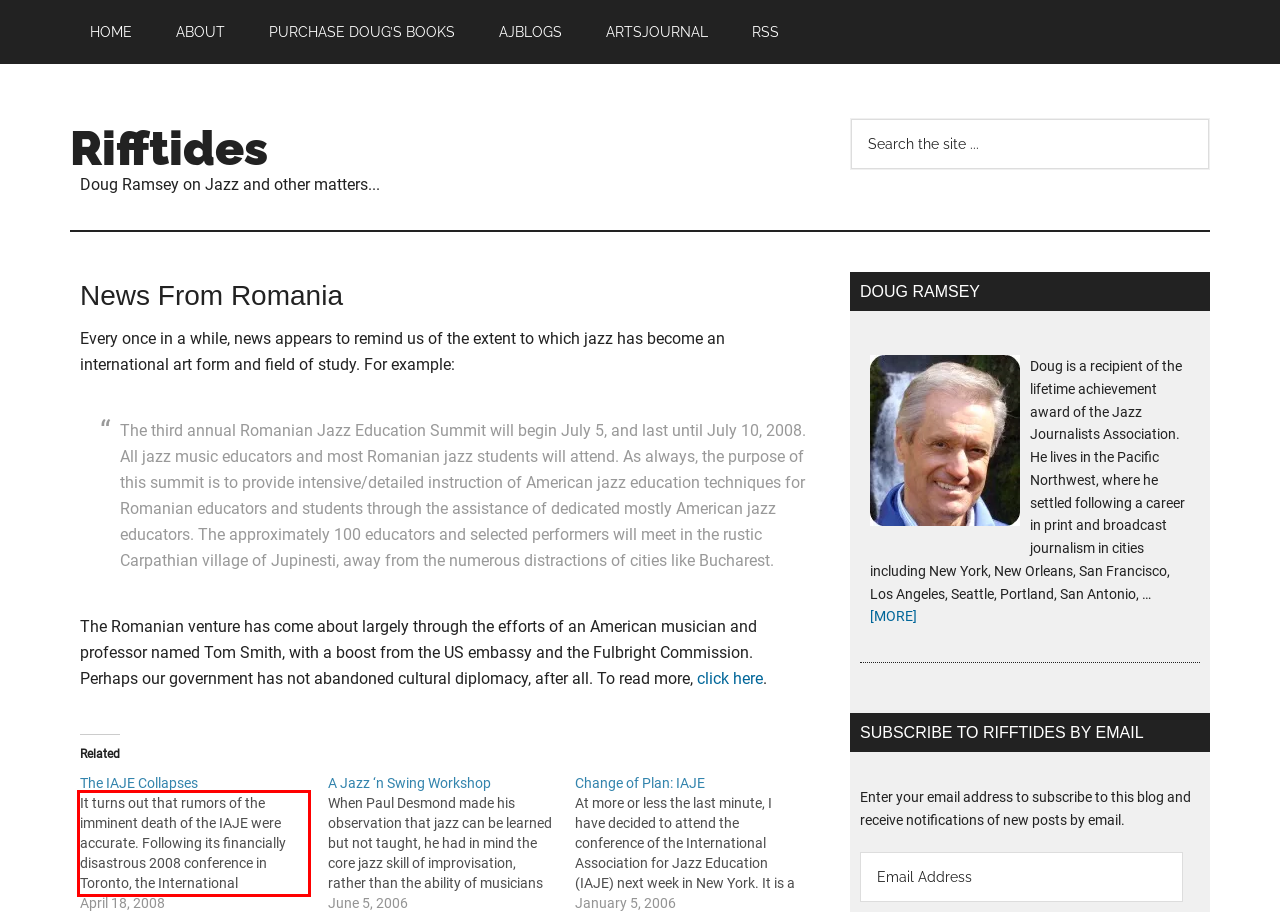Observe the screenshot of the webpage, locate the red bounding box, and extract the text content within it.

It turns out that rumors of the imminent death of the IAJE were accurate. Following its financially disastrous 2008 conference in Toronto, the International Association of Jazz Education has canceled its 2009 conference and is about to file for bankruptcy. The huge meeting of musicians, educators, producers, record company executives…